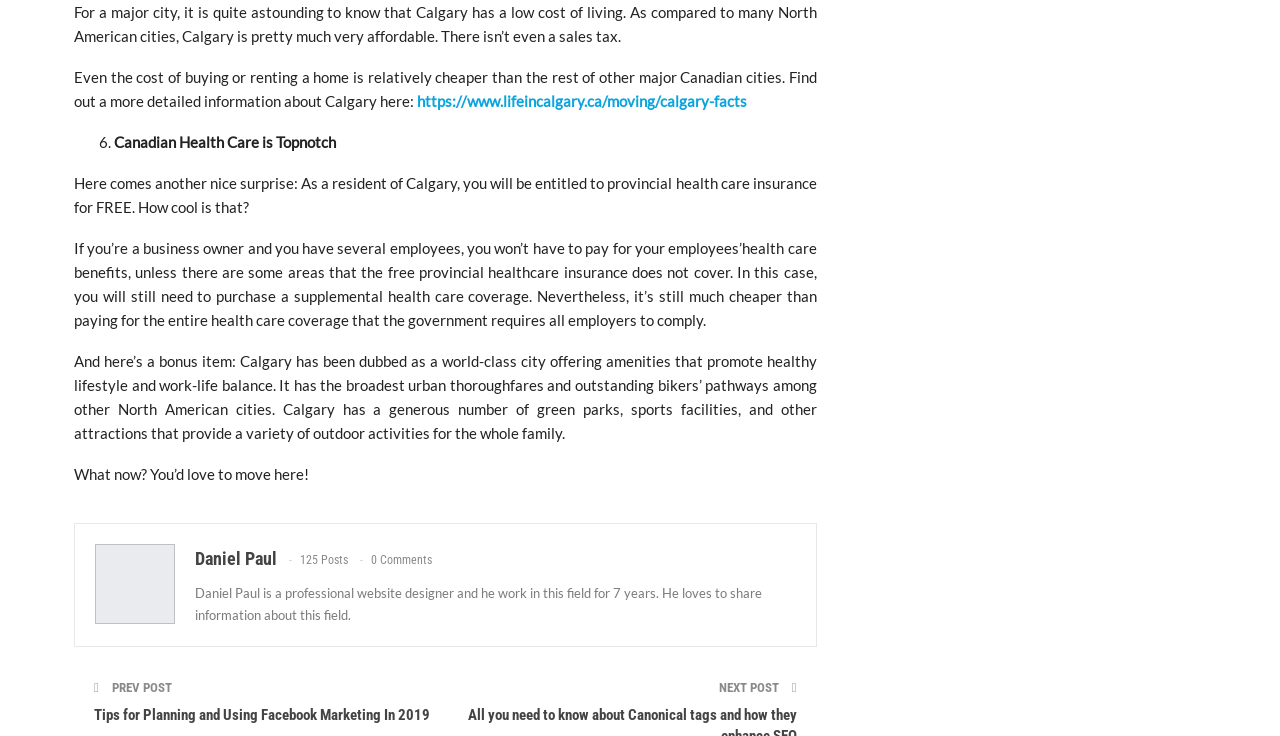What is Calgary known for?
Using the image as a reference, answer the question with a short word or phrase.

World-class city